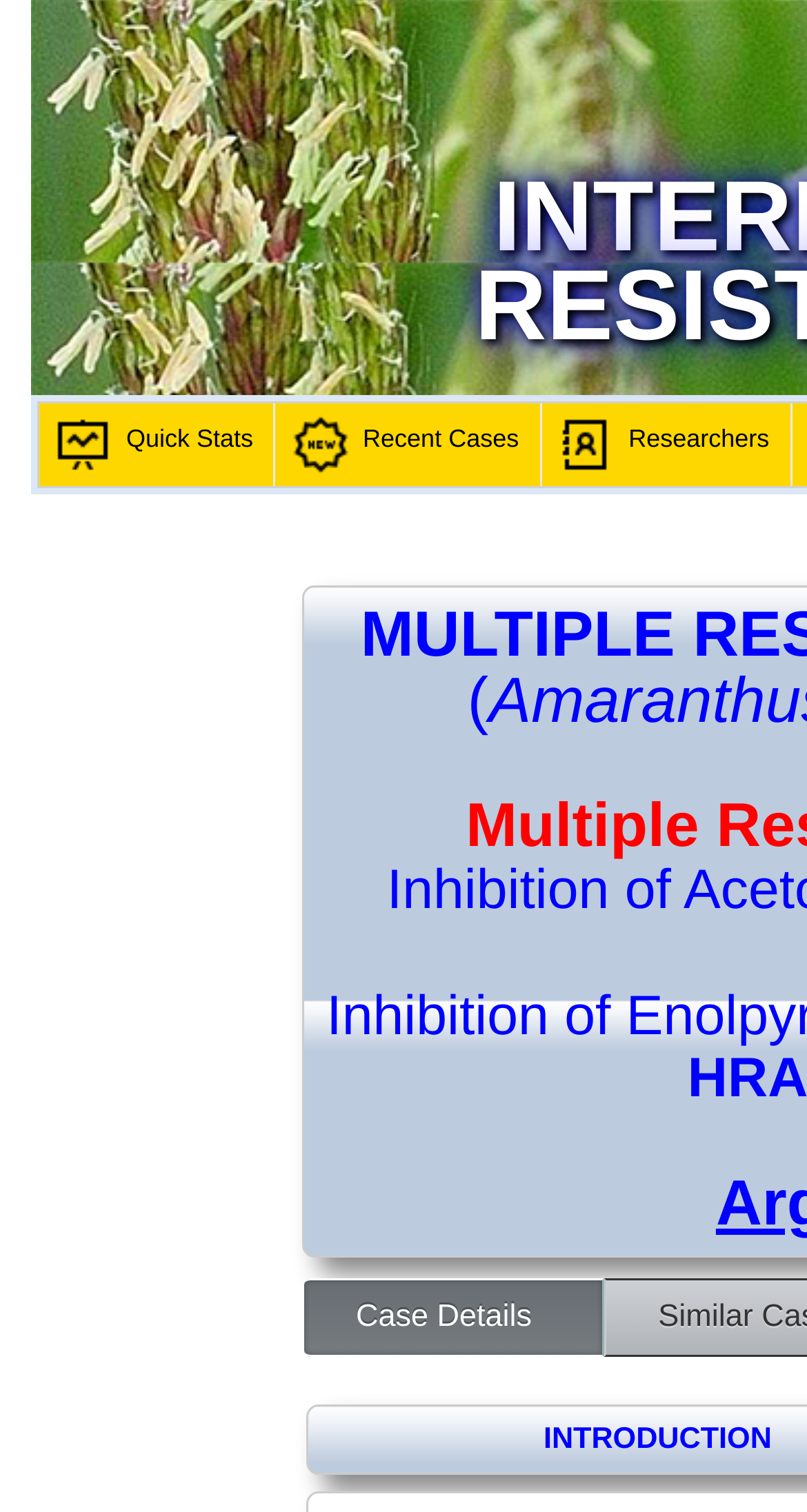Please specify the bounding box coordinates in the format (top-left x, top-left y, bottom-right x, bottom-right y), with all values as floating point numbers between 0 and 1. Identify the bounding box of the UI element described by: I

[0.673, 0.942, 0.684, 0.963]